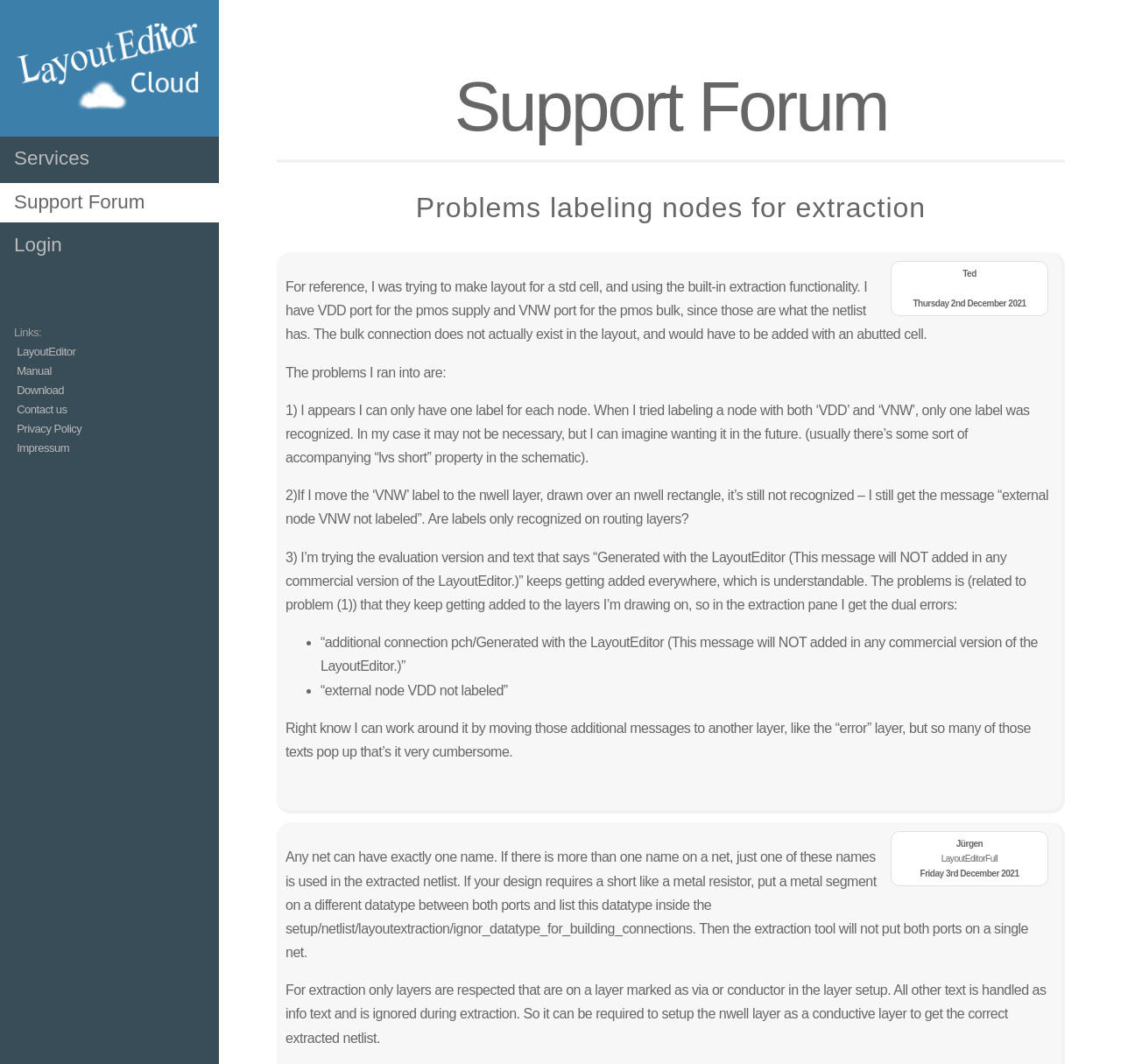Please identify the bounding box coordinates of the clickable area that will fulfill the following instruction: "Click on the 'cloud services of the LayoutEditor' link". The coordinates should be in the format of four float numbers between 0 and 1, i.e., [left, top, right, bottom].

[0.012, 0.097, 0.183, 0.111]